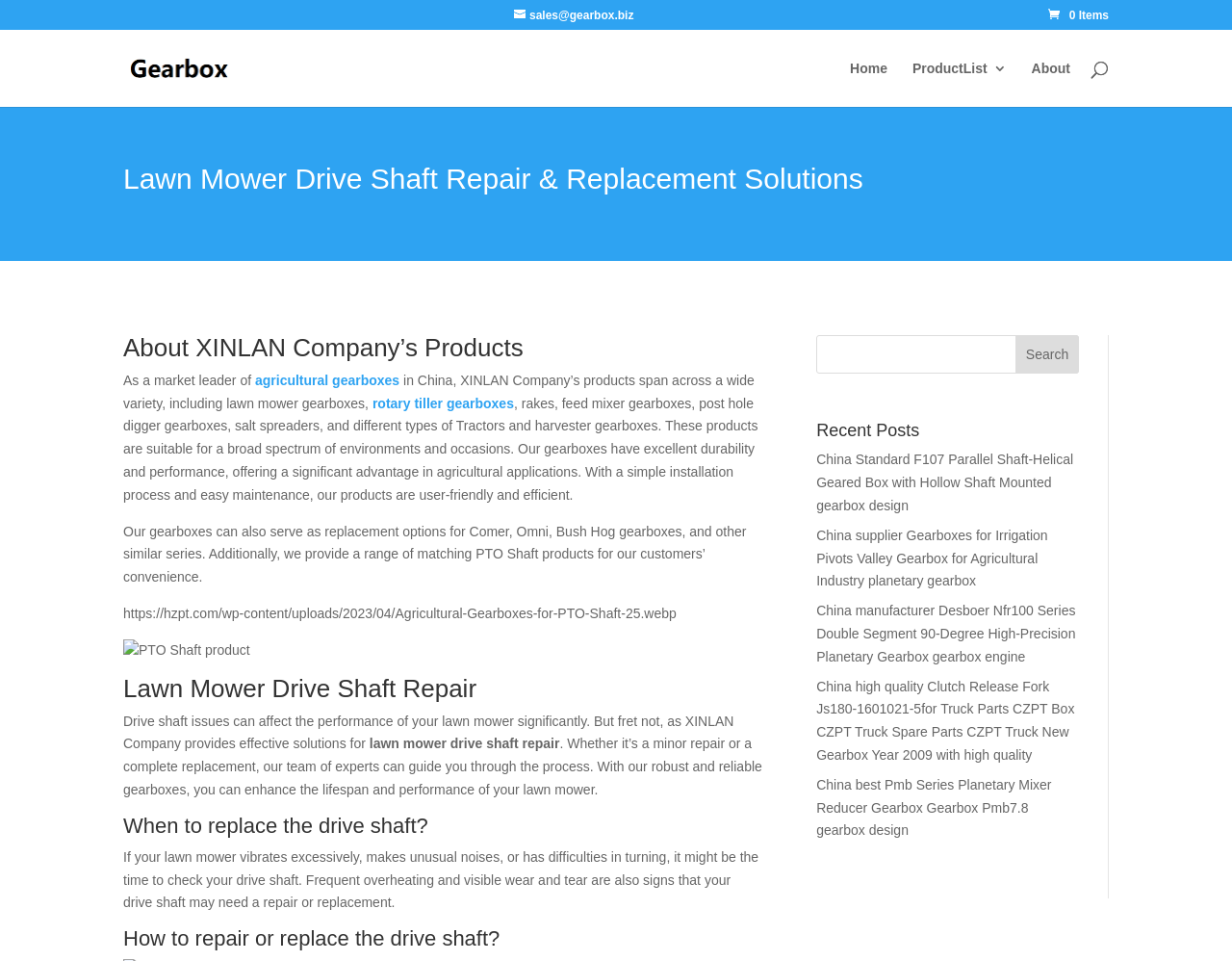Identify the bounding box coordinates for the region of the element that should be clicked to carry out the instruction: "Read recent posts". The bounding box coordinates should be four float numbers between 0 and 1, i.e., [left, top, right, bottom].

[0.663, 0.439, 0.876, 0.467]